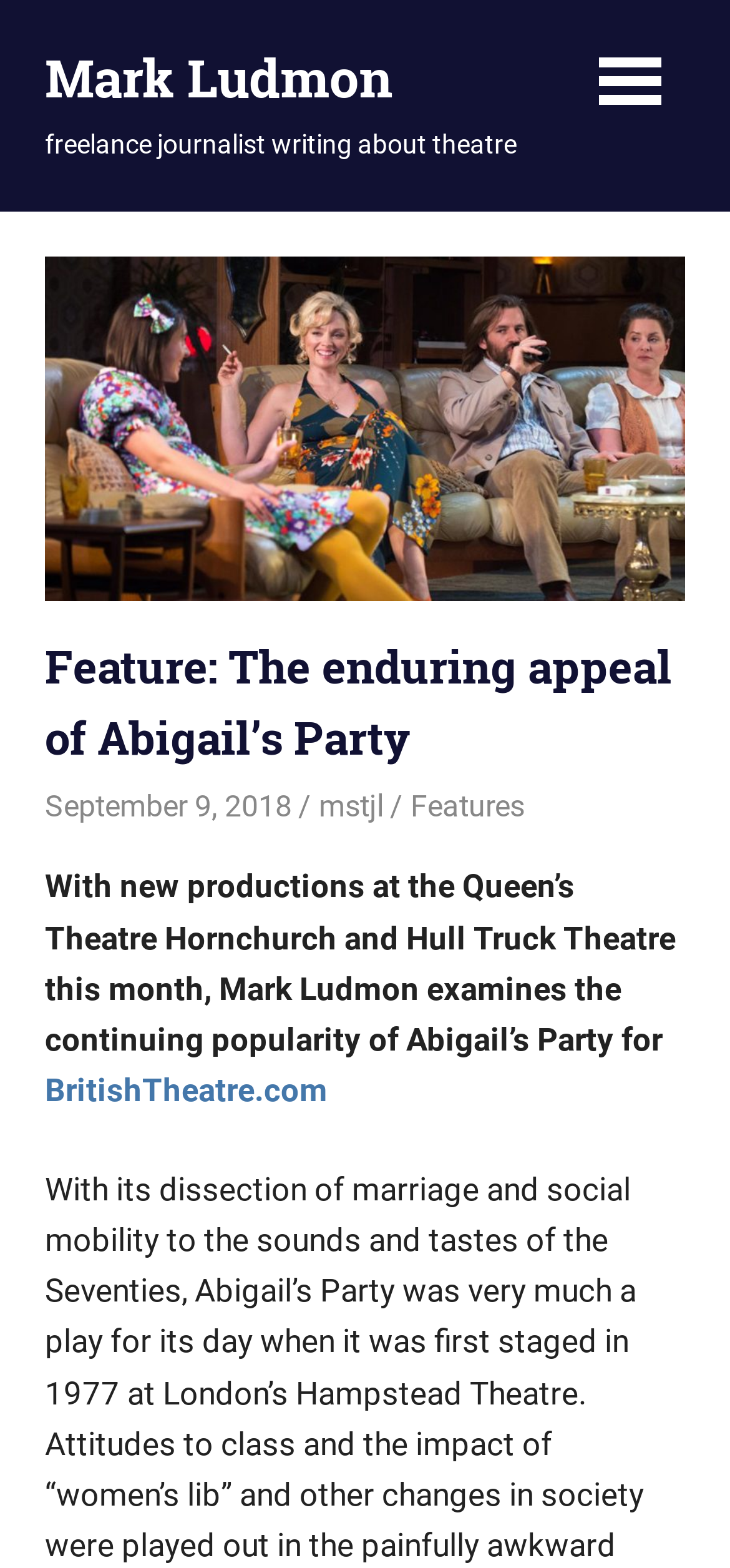Using the information in the image, give a detailed answer to the following question: What is the category of the article?

The category of the article is Features, which is mentioned in the link 'Features' below the heading.